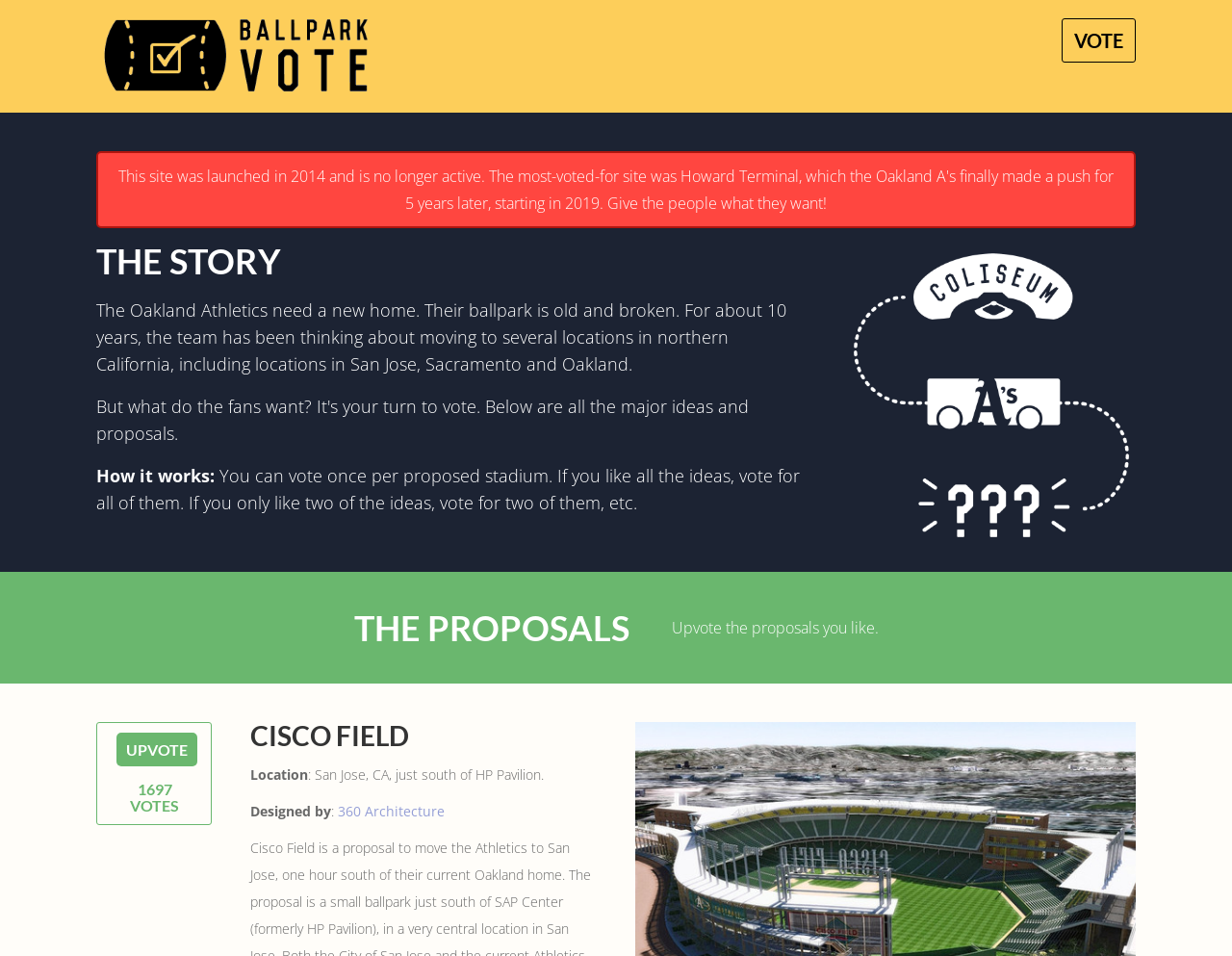Please find the bounding box coordinates (top-left x, top-left y, bottom-right x, bottom-right y) in the screenshot for the UI element described as follows: UPVOTE

[0.094, 0.766, 0.16, 0.802]